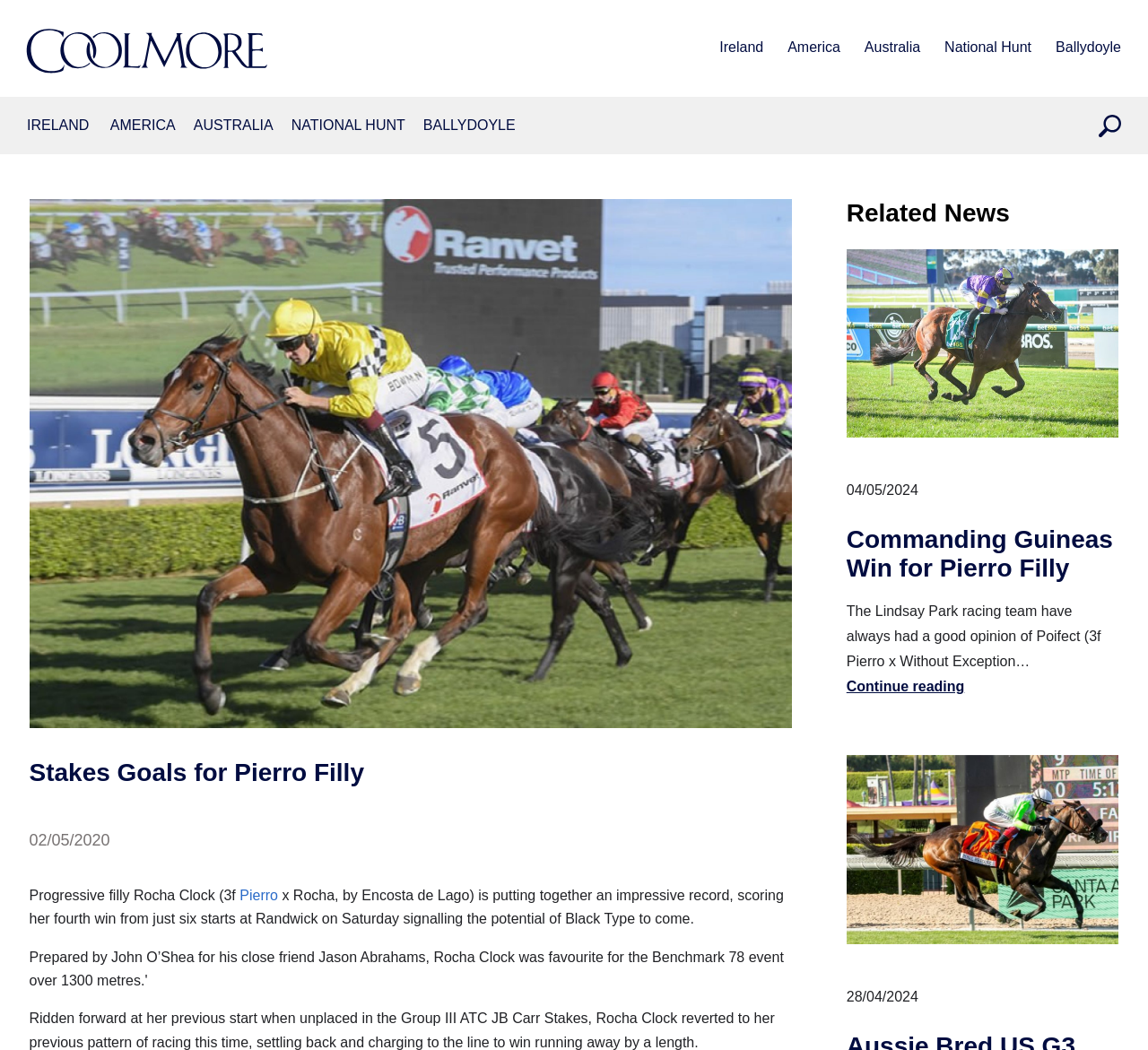Please determine the bounding box coordinates of the clickable area required to carry out the following instruction: "go to Coolmore homepage". The coordinates must be four float numbers between 0 and 1, represented as [left, top, right, bottom].

[0.023, 0.014, 0.241, 0.086]